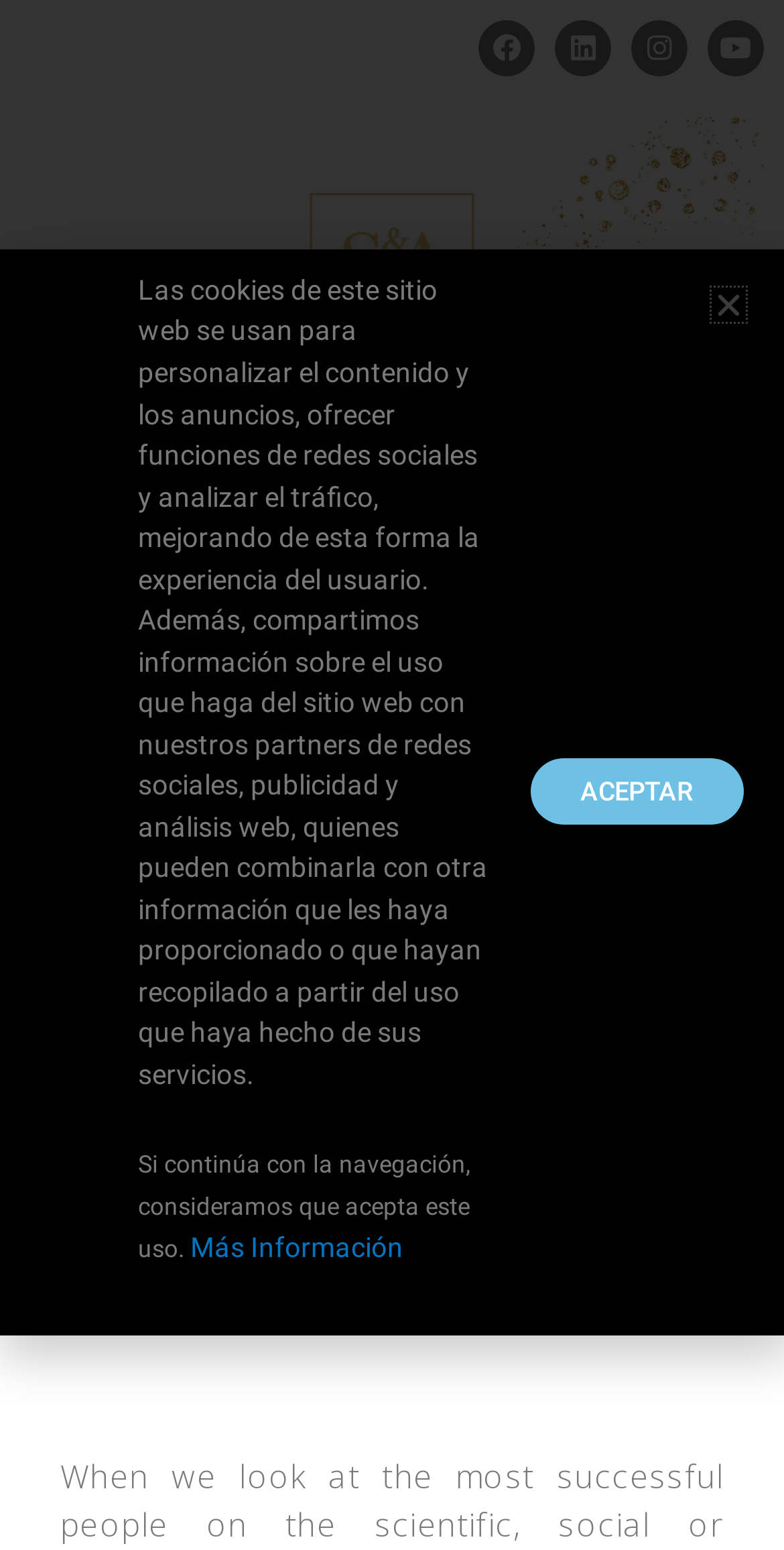How many social media links are there?
Using the image, provide a concise answer in one word or a short phrase.

4